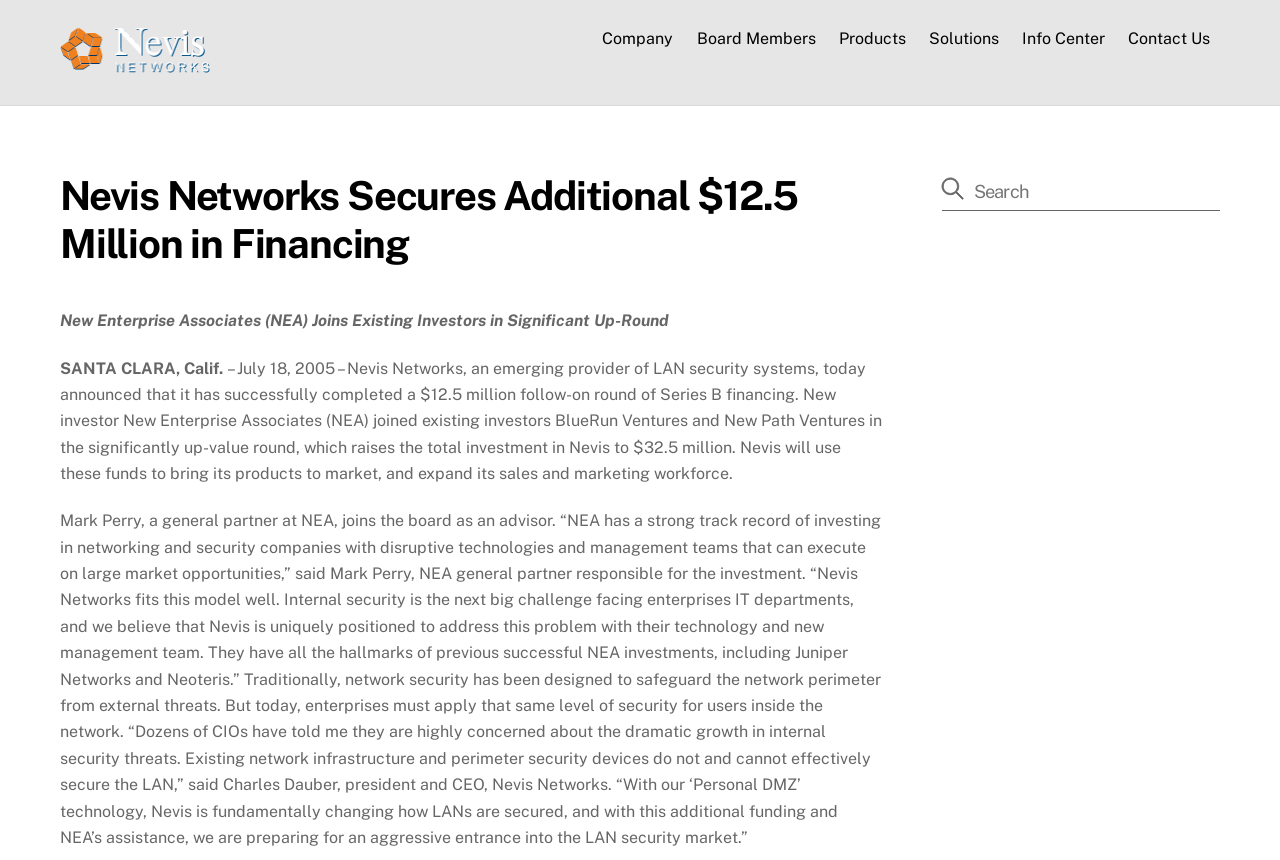Identify the bounding box coordinates necessary to click and complete the given instruction: "Go to the products page".

[0.648, 0.019, 0.715, 0.072]